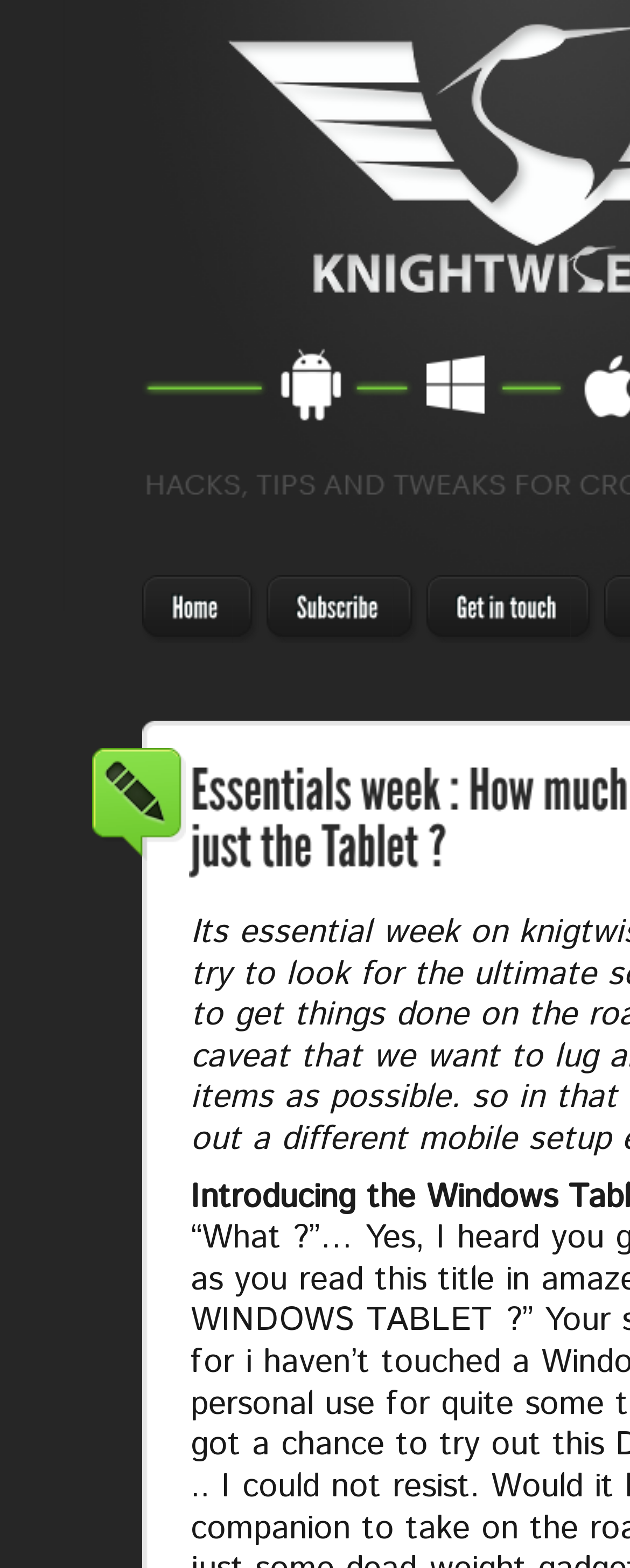Respond to the question below with a single word or phrase:
What is the purpose of the 'Get in touch' link?

Contact